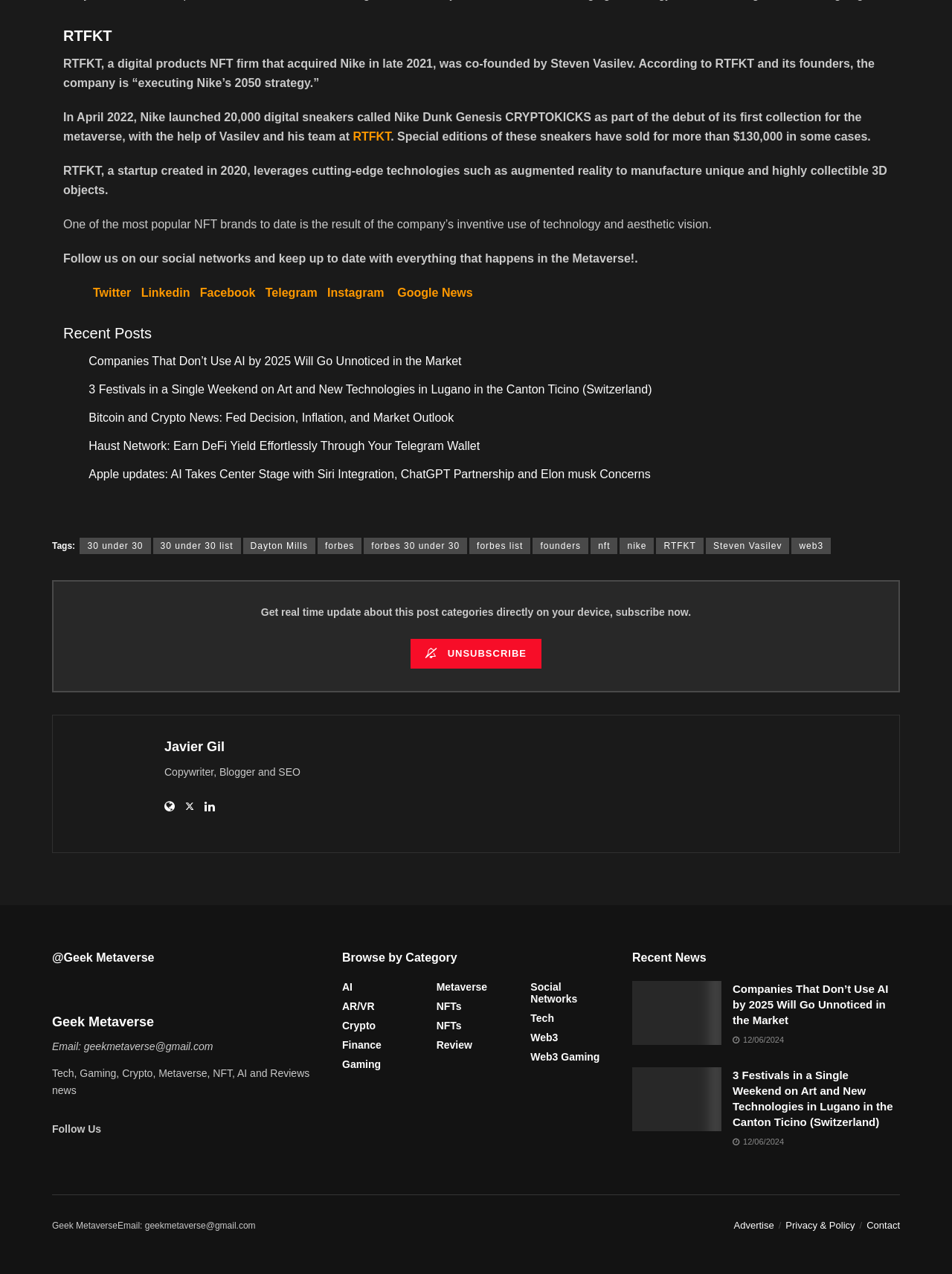Find the bounding box coordinates for the area that should be clicked to accomplish the instruction: "Read the news about Companies That Don't Use AI by 2025".

[0.664, 0.77, 0.758, 0.82]